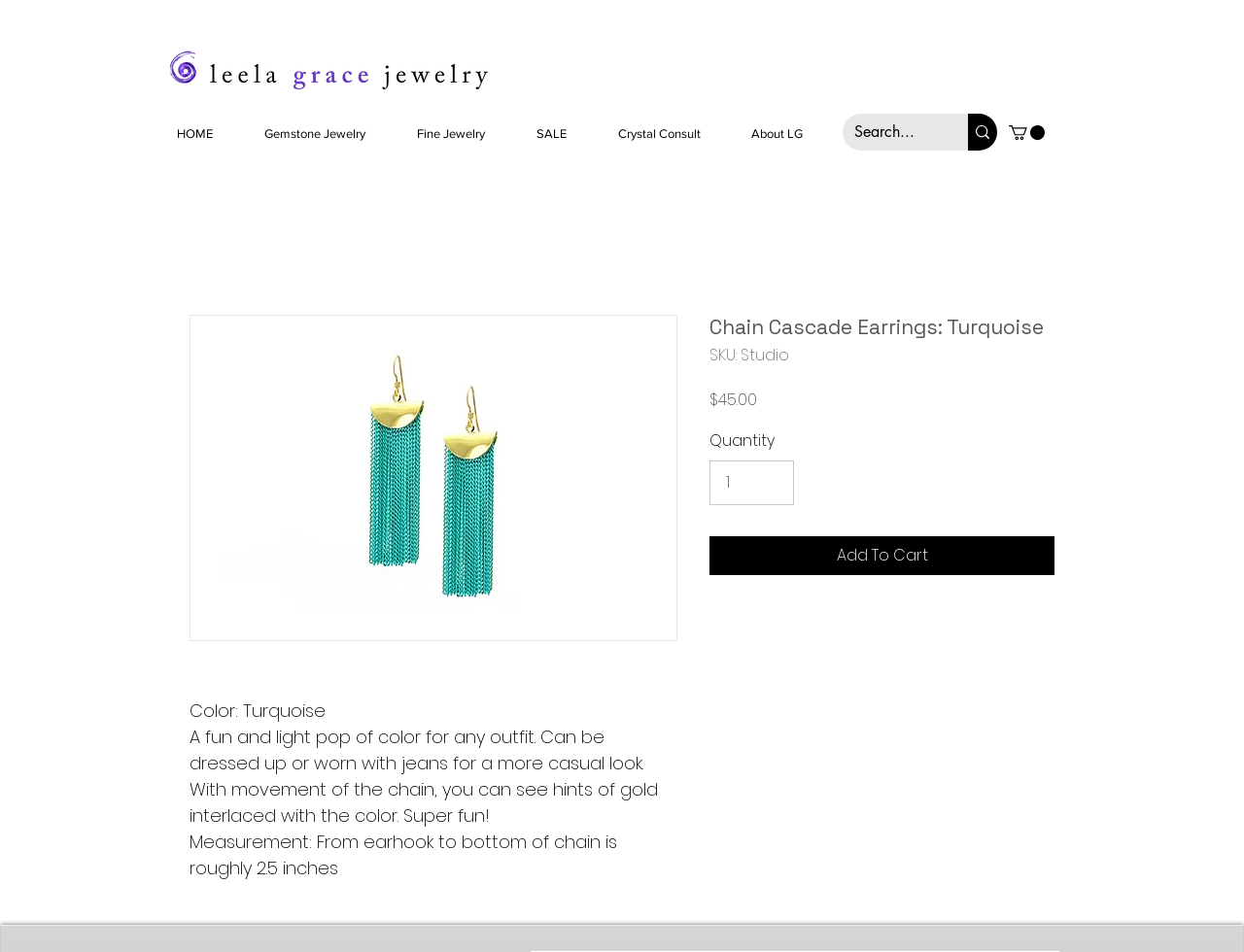Respond to the question below with a single word or phrase: What is the length of the earrings?

2.5 inches